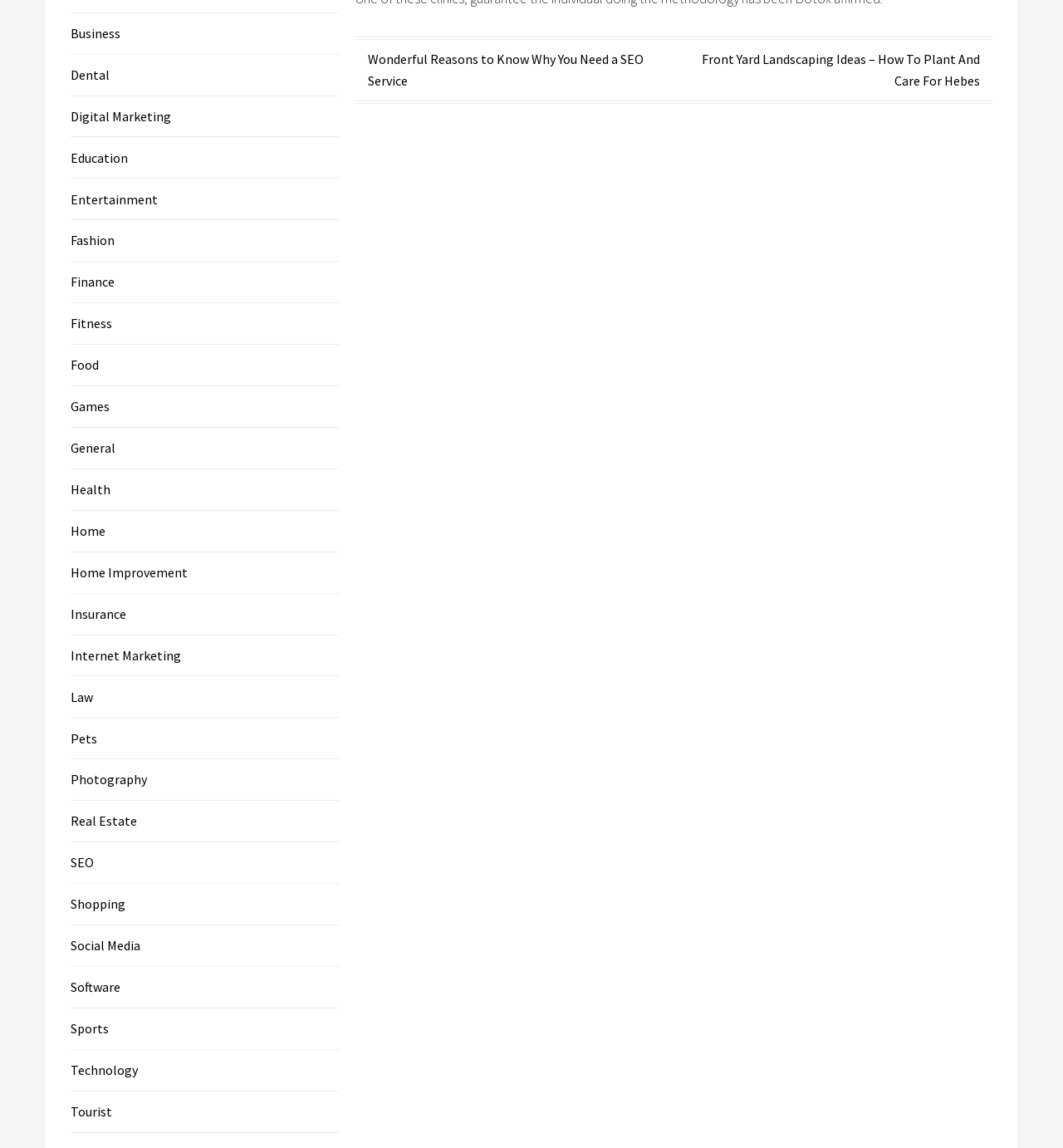Provide a single word or phrase to answer the given question: 
Is there a category for Technology?

Yes